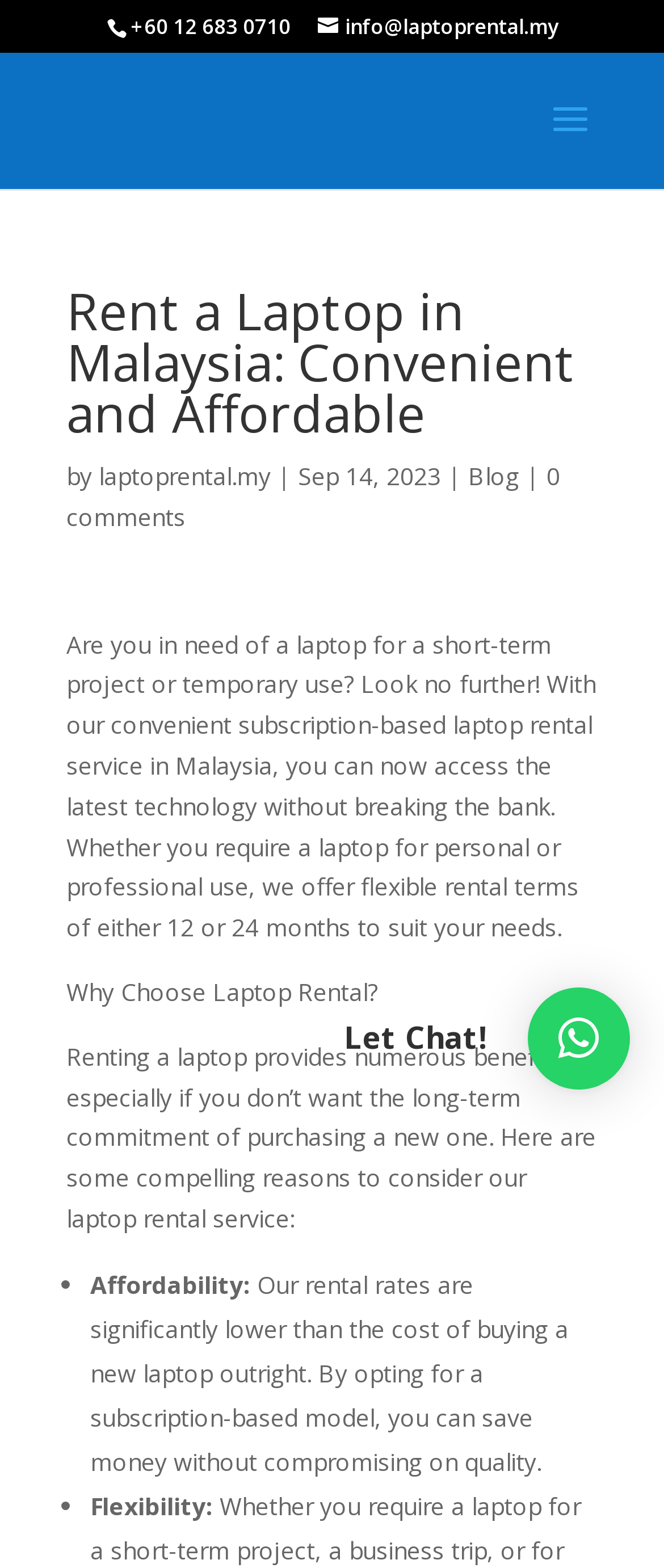How many months are the flexible rental terms?
From the details in the image, provide a complete and detailed answer to the question.

According to the webpage, the flexible rental terms offered are 12 or 24 months, which can be found in the paragraph that describes the laptop rental service.